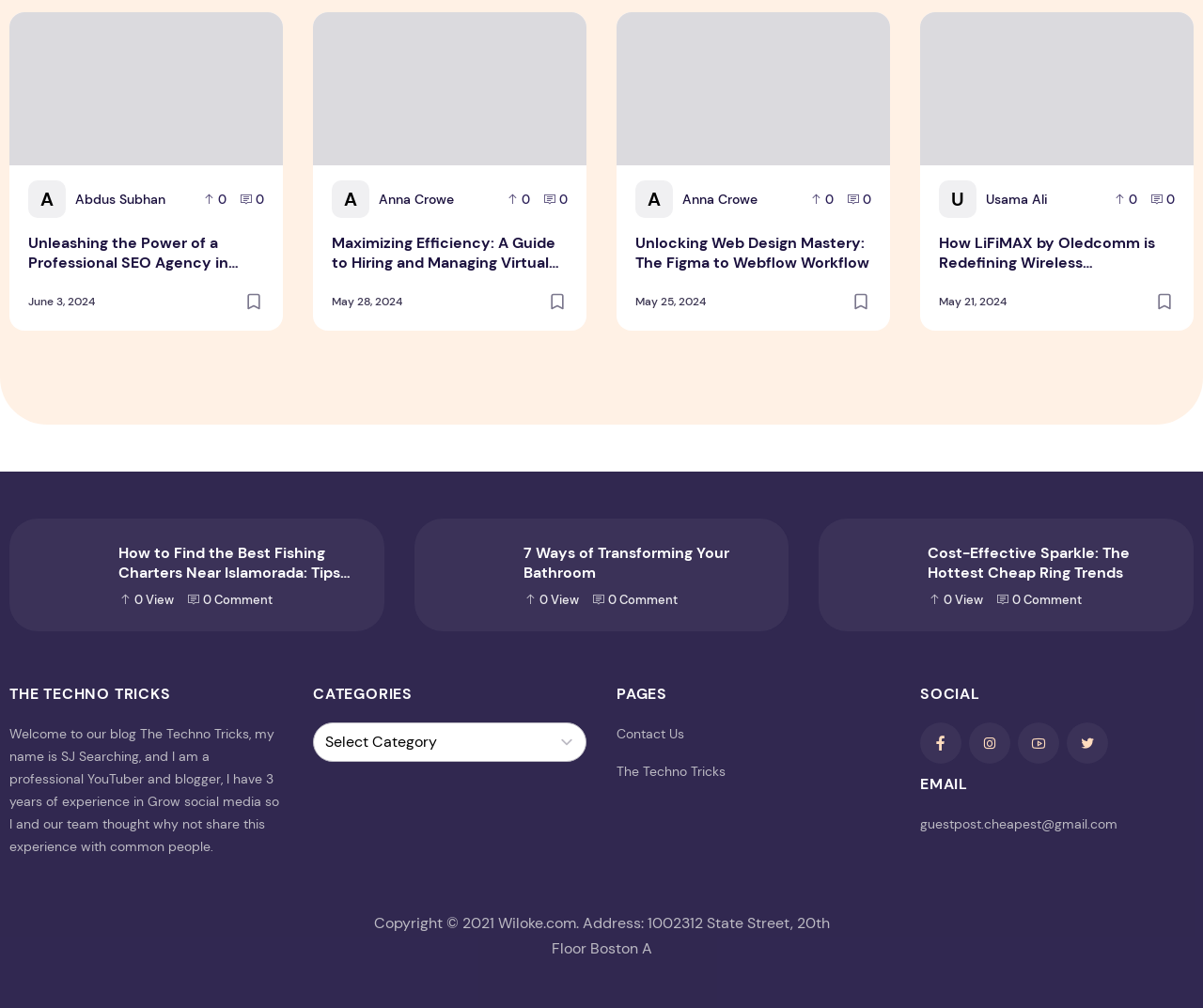Find the bounding box coordinates of the element's region that should be clicked in order to follow the given instruction: "Contact us through the link". The coordinates should consist of four float numbers between 0 and 1, i.e., [left, top, right, bottom].

[0.512, 0.72, 0.569, 0.737]